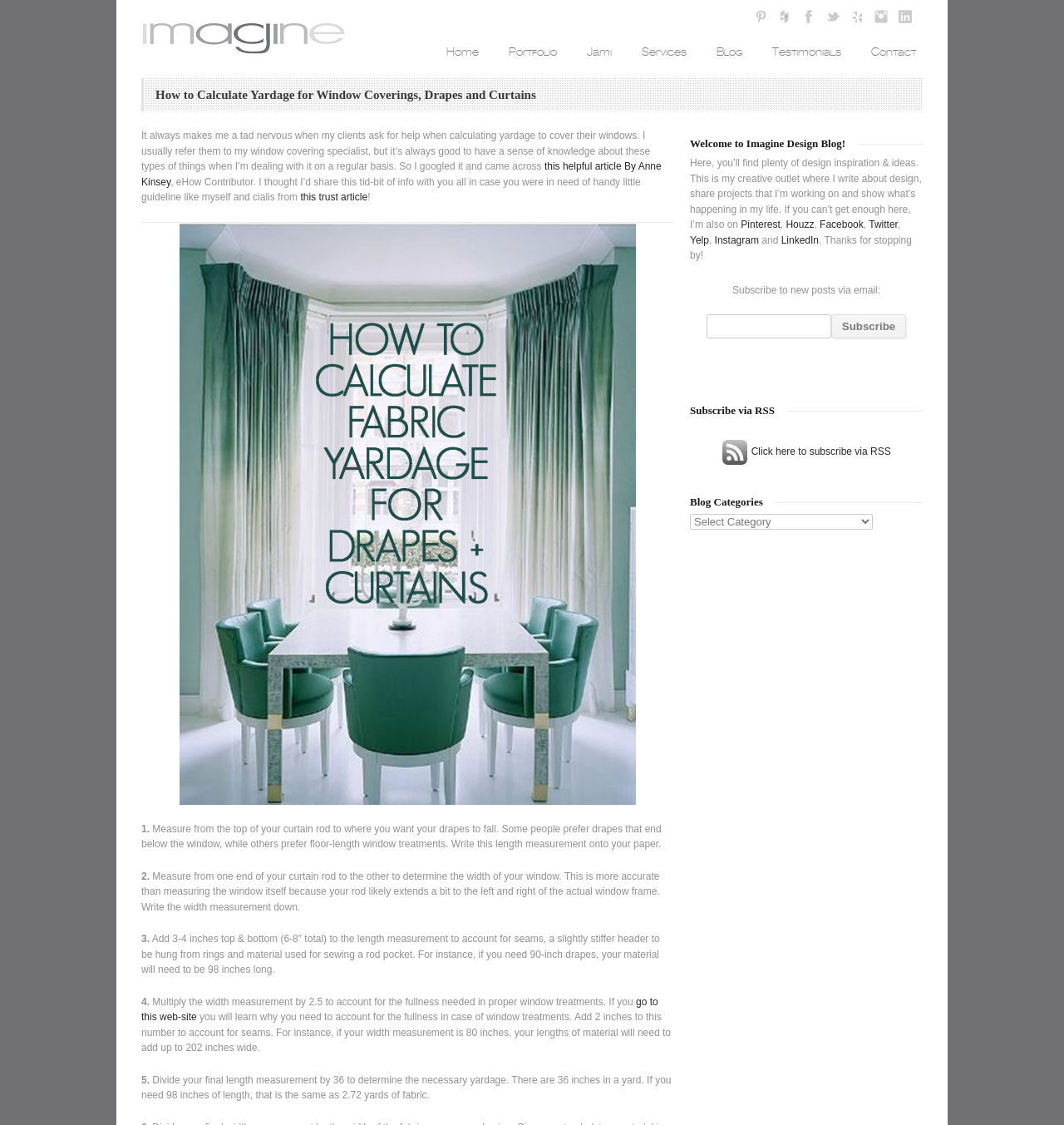Determine the bounding box coordinates for the clickable element to execute this instruction: "Subscribe to new posts via email". Provide the coordinates as four float numbers between 0 and 1, i.e., [left, top, right, bottom].

[0.781, 0.279, 0.852, 0.301]